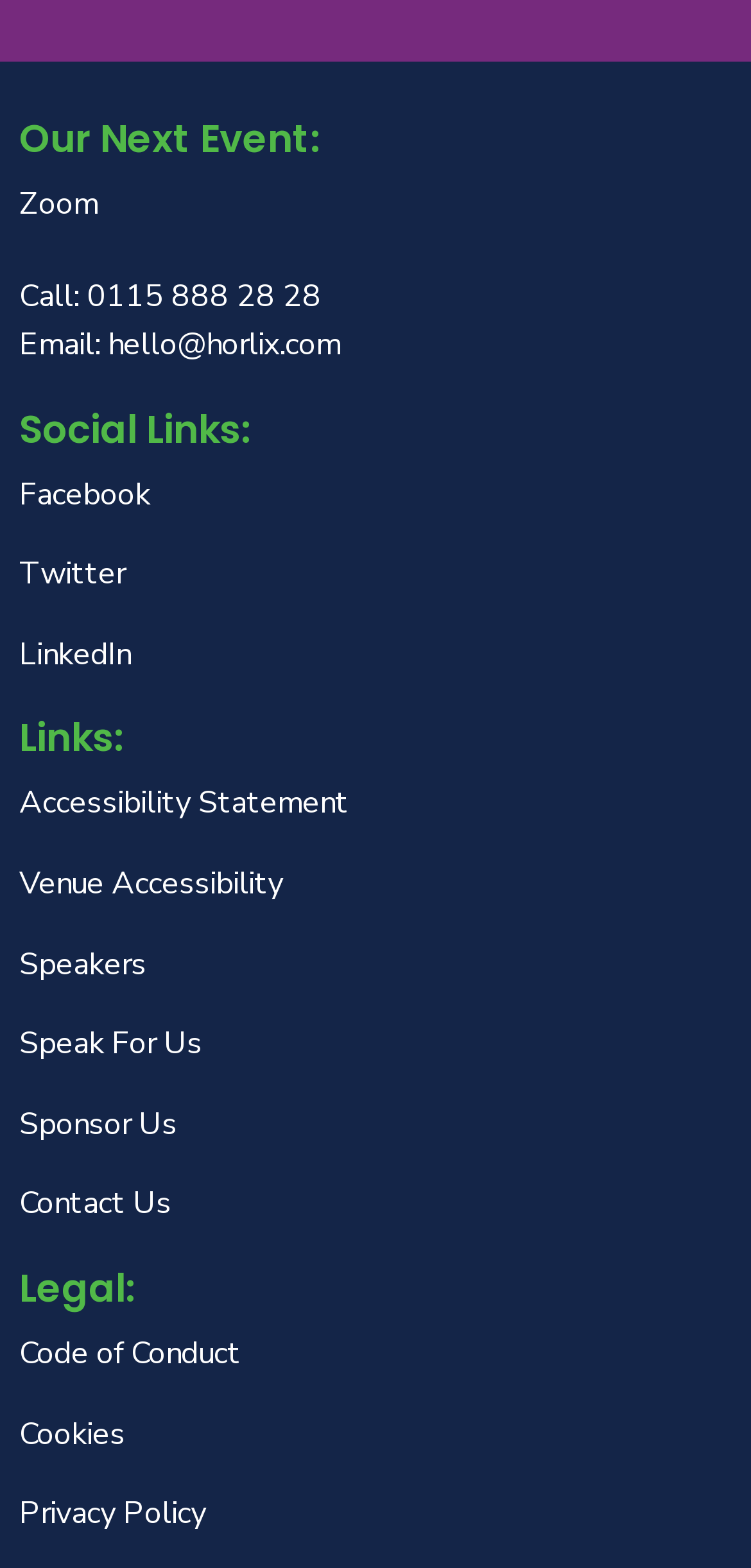Extract the bounding box coordinates for the UI element described as: "Contact Us".

[0.026, 0.753, 0.974, 0.785]